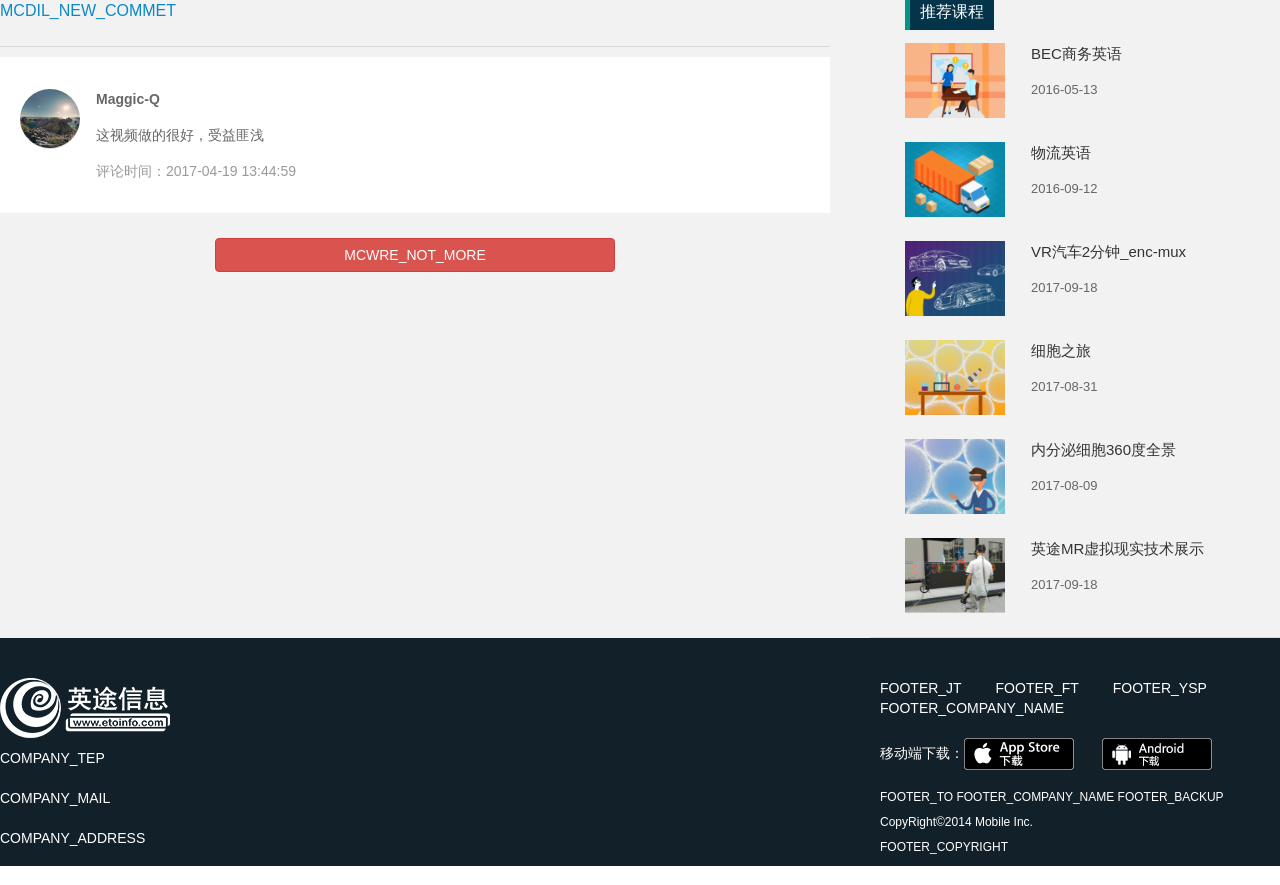Respond with a single word or phrase for the following question: 
What is the date of the comment '这视频做的很好，受益匪浅'?

2017-04-19 13:44:59